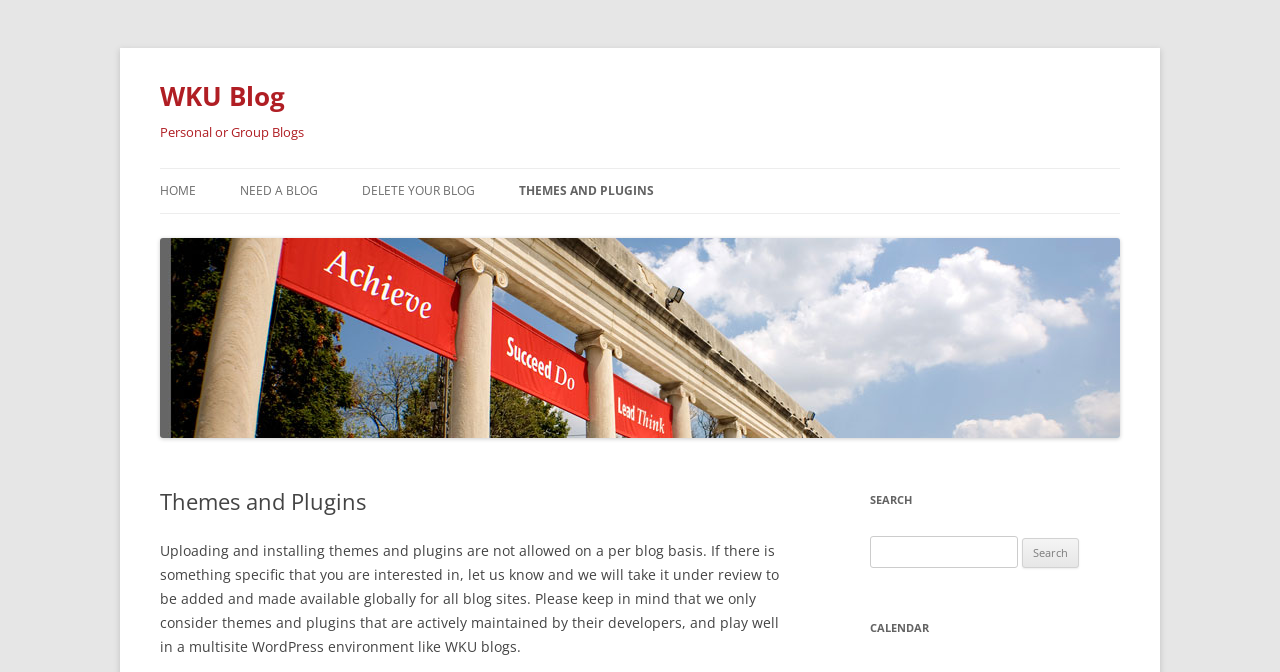Please specify the bounding box coordinates of the clickable region to carry out the following instruction: "search for a blog". The coordinates should be four float numbers between 0 and 1, in the format [left, top, right, bottom].

[0.68, 0.798, 0.795, 0.846]